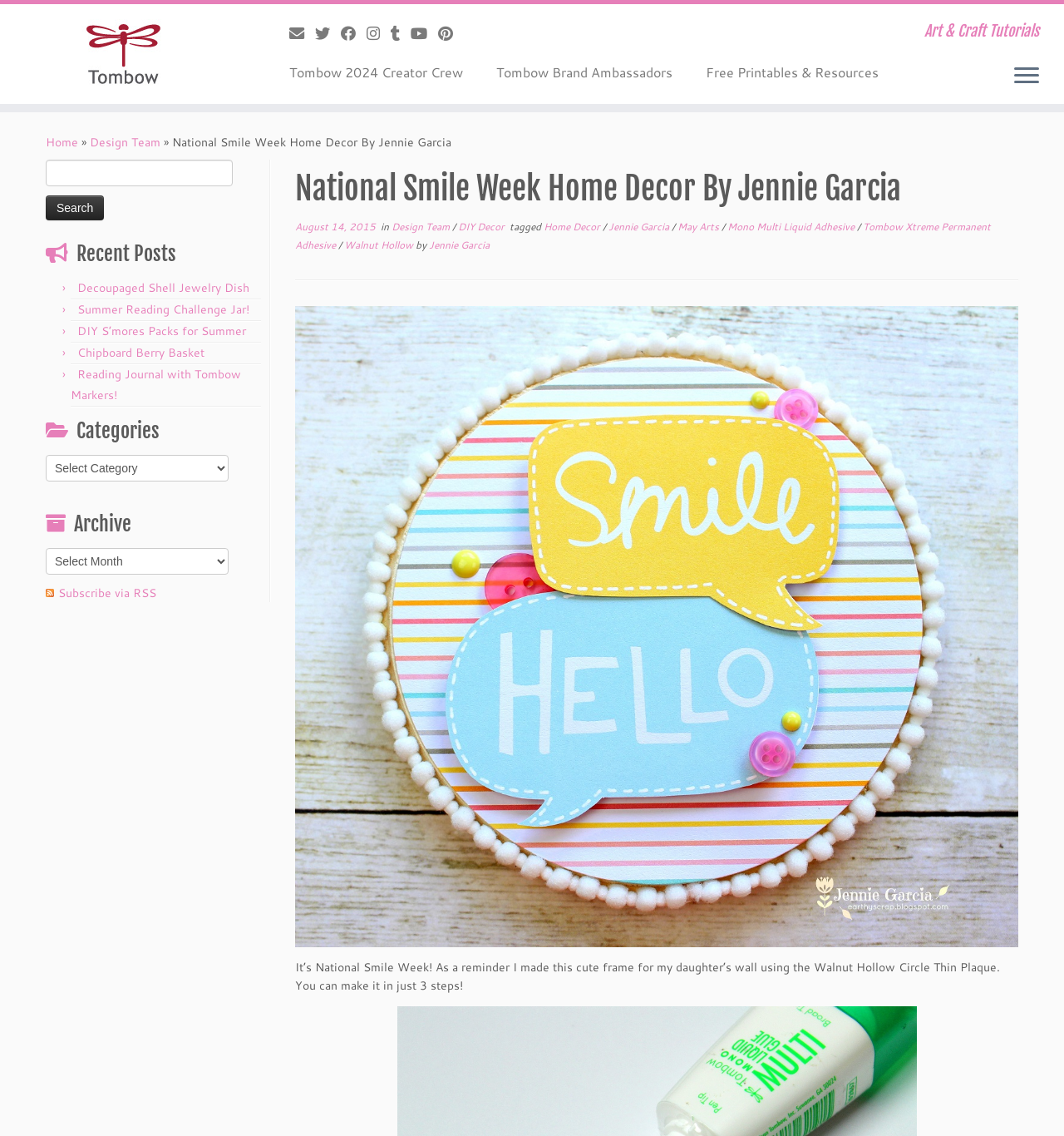Answer the question briefly using a single word or phrase: 
What is the name of the author of the tutorial?

Jennie Garcia